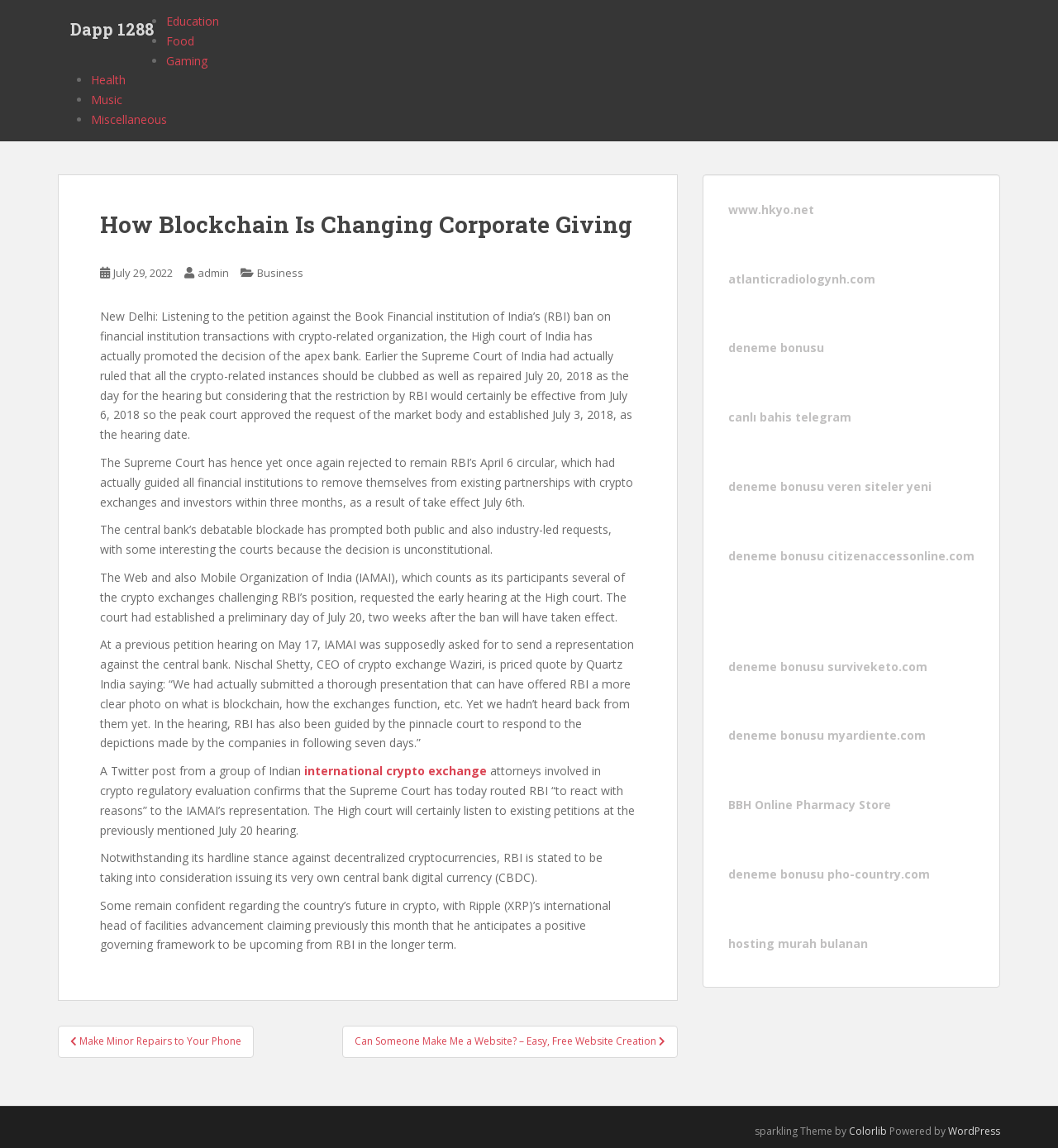Locate the bounding box coordinates of the clickable element to fulfill the following instruction: "Read the article about 'How Blockchain Is Changing Corporate Giving'". Provide the coordinates as four float numbers between 0 and 1 in the format [left, top, right, bottom].

[0.095, 0.185, 0.601, 0.246]